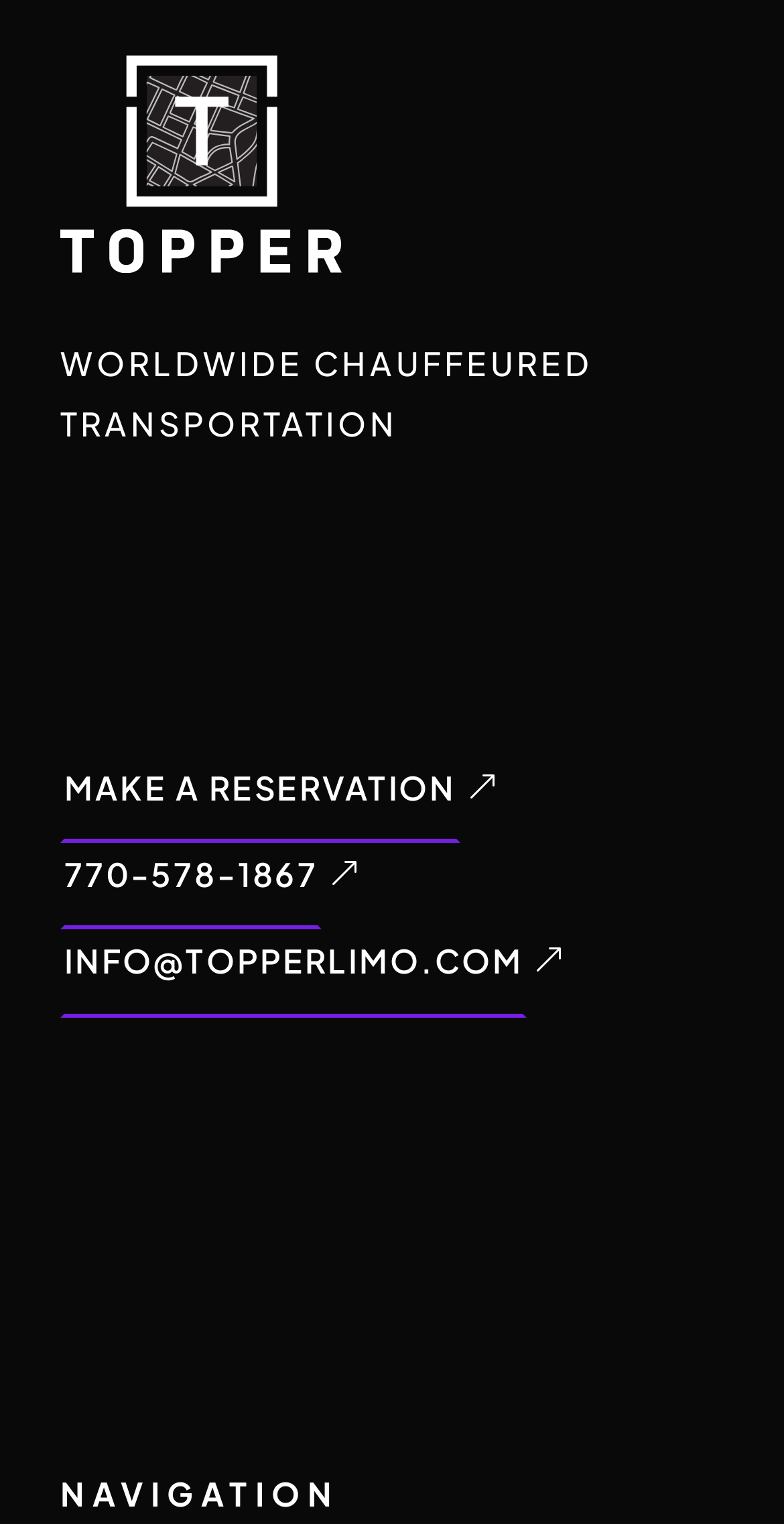How many links are on the webpage?
Refer to the image and provide a one-word or short phrase answer.

4